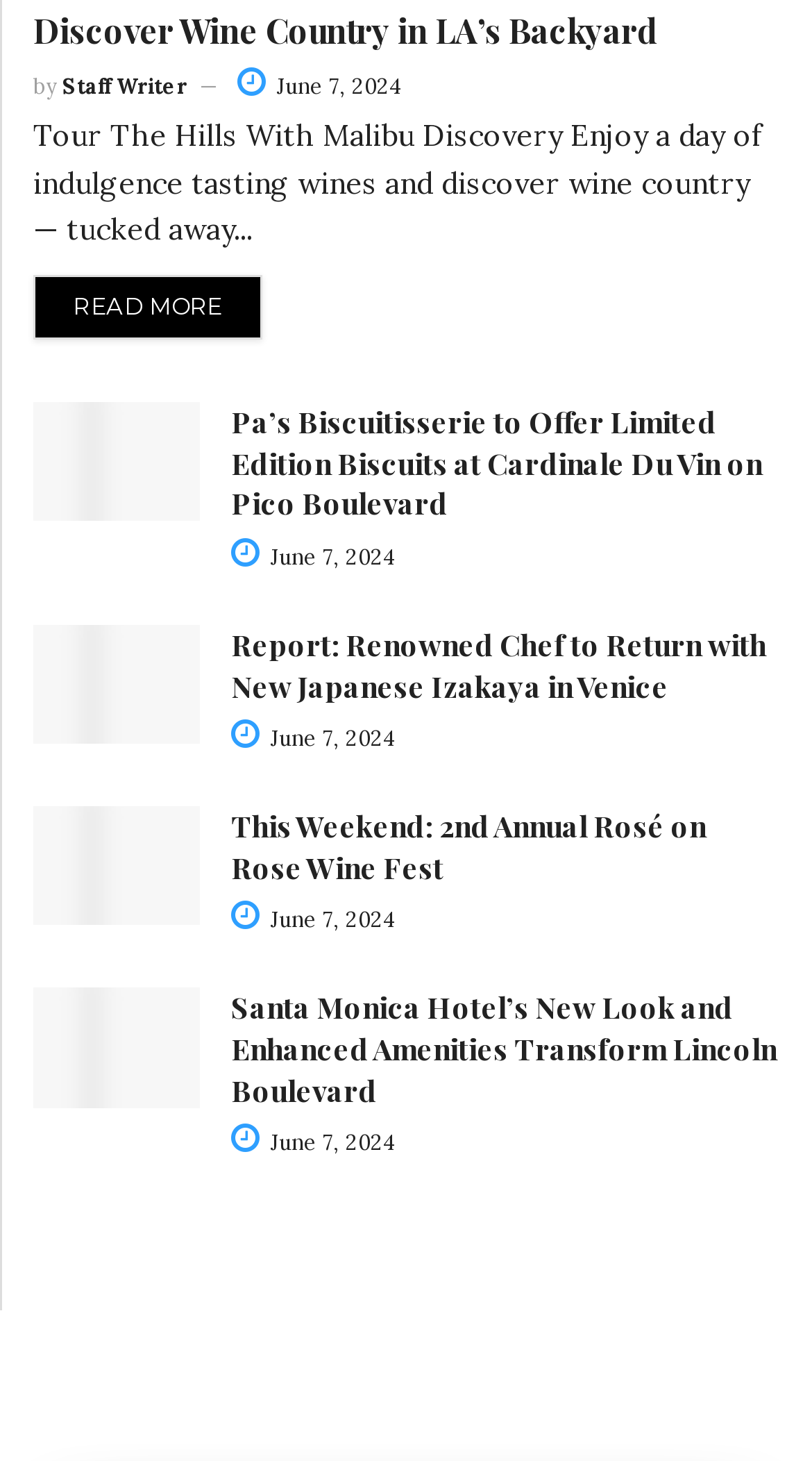Using the webpage screenshot and the element description June 7, 2024, determine the bounding box coordinates. Specify the coordinates in the format (top-left x, top-left y, bottom-right x, bottom-right y) with values ranging from 0 to 1.

[0.292, 0.05, 0.495, 0.069]